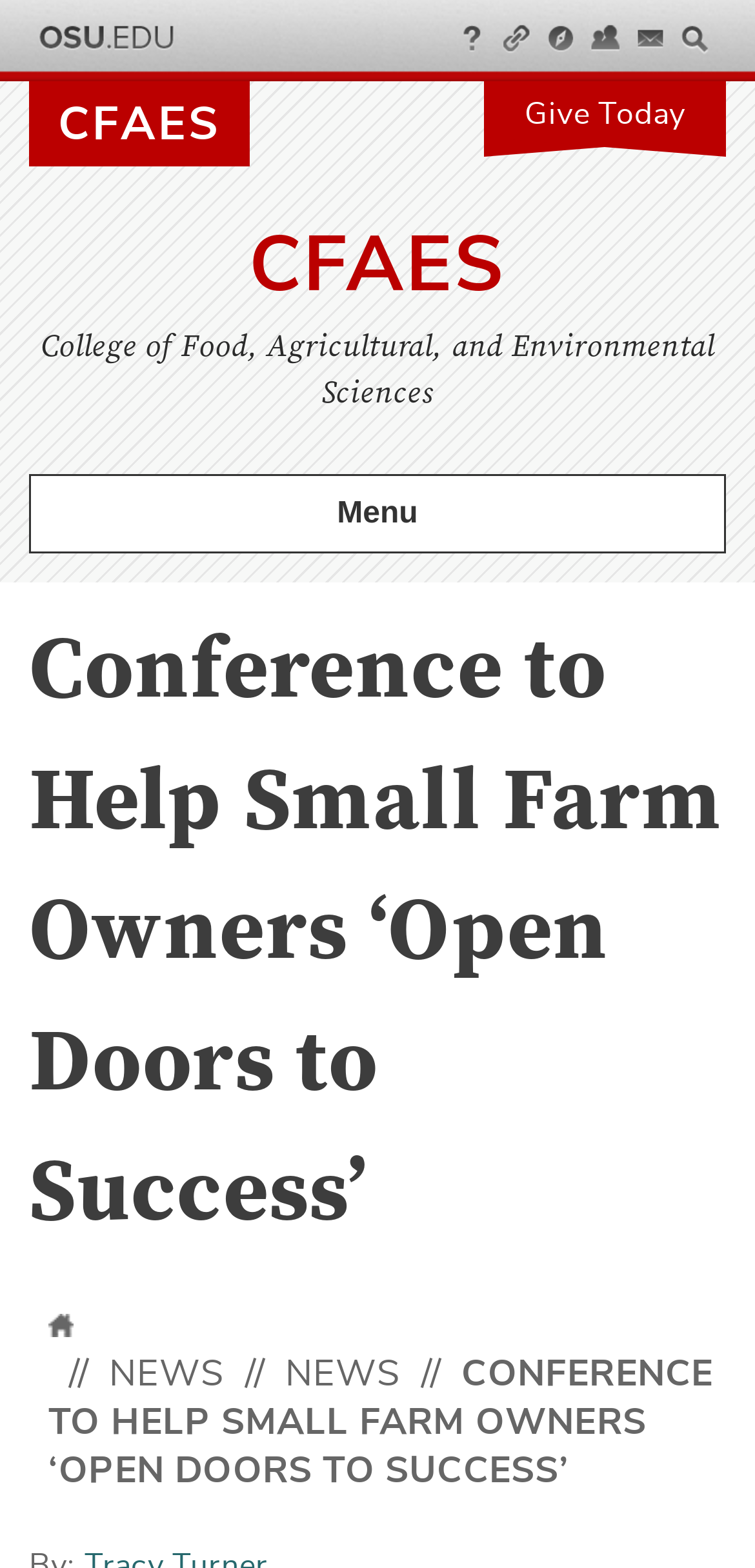Please answer the following question using a single word or phrase: 
What is the name of the college?

College of Food, Agricultural, and Environmental Sciences